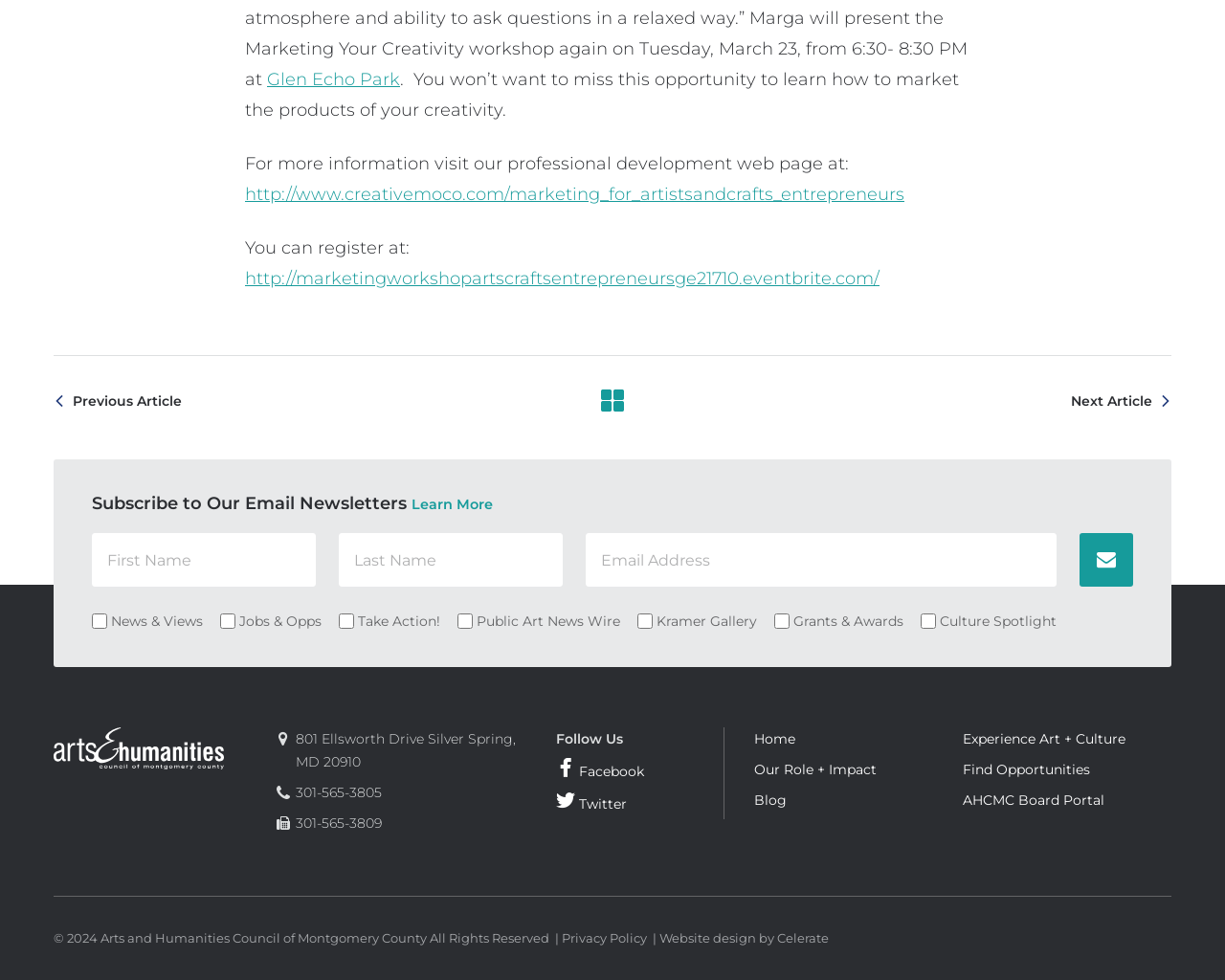Find and specify the bounding box coordinates that correspond to the clickable region for the instruction: "Click the 'Learn More' link".

[0.336, 0.506, 0.402, 0.524]